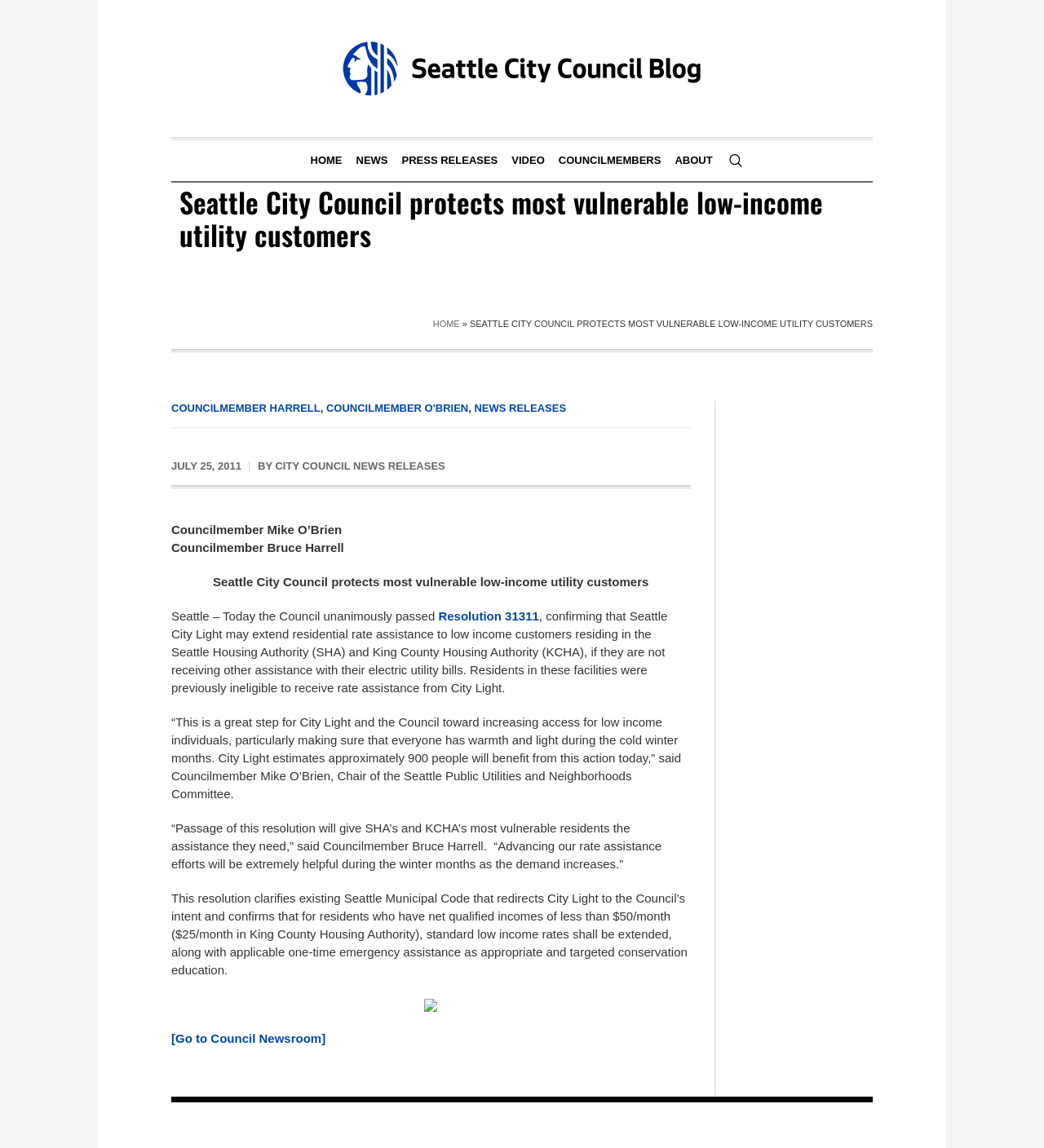What is the purpose of Resolution 31311?
Please give a detailed and thorough answer to the question, covering all relevant points.

According to the article, Resolution 31311 confirms that Seattle City Light may extend residential rate assistance to low-income customers residing in the Seattle Housing Authority and King County Housing Authority, if they are not receiving other assistance with their electric utility bills.